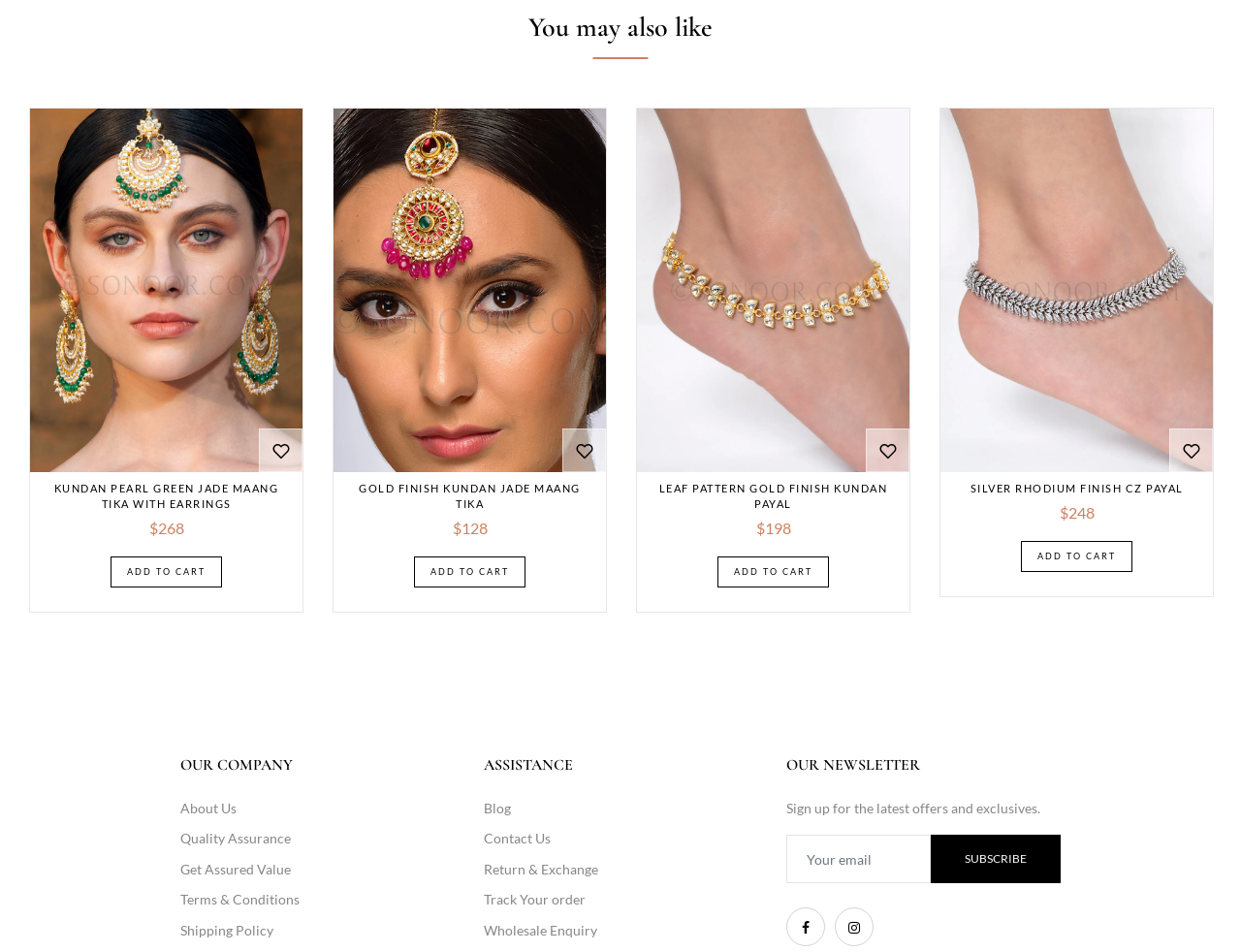Refer to the element description parent_node: SUBSCRIBE name="contact[email]" placeholder="Your email" and identify the corresponding bounding box in the screenshot. Format the coordinates as (top-left x, top-left y, bottom-right x, bottom-right y) with values in the range of 0 to 1.

[0.634, 0.877, 0.75, 0.928]